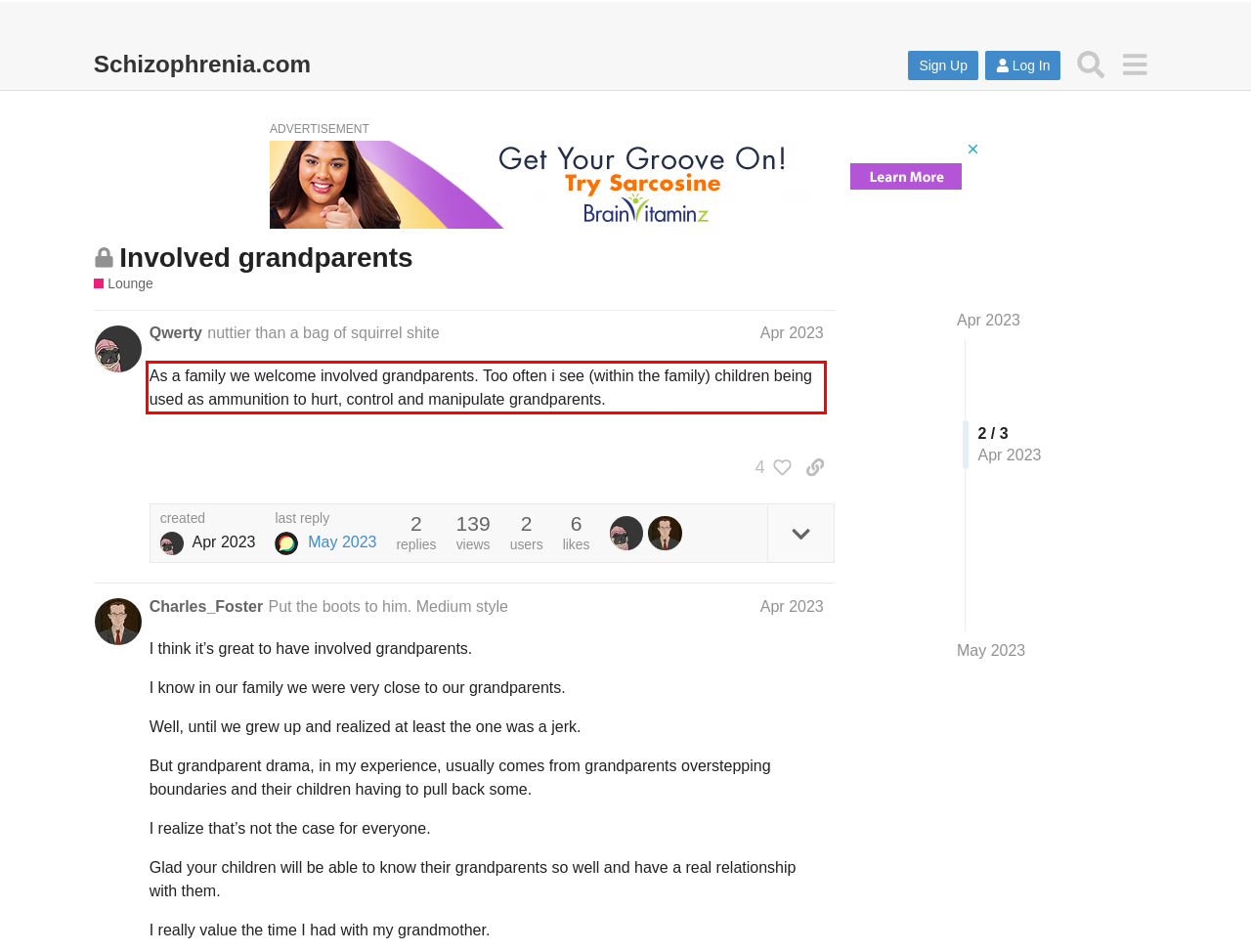Extract and provide the text found inside the red rectangle in the screenshot of the webpage.

As a family we welcome involved grandparents. Too often i see (within the family) children being used as ammunition to hurt, control and manipulate grandparents.